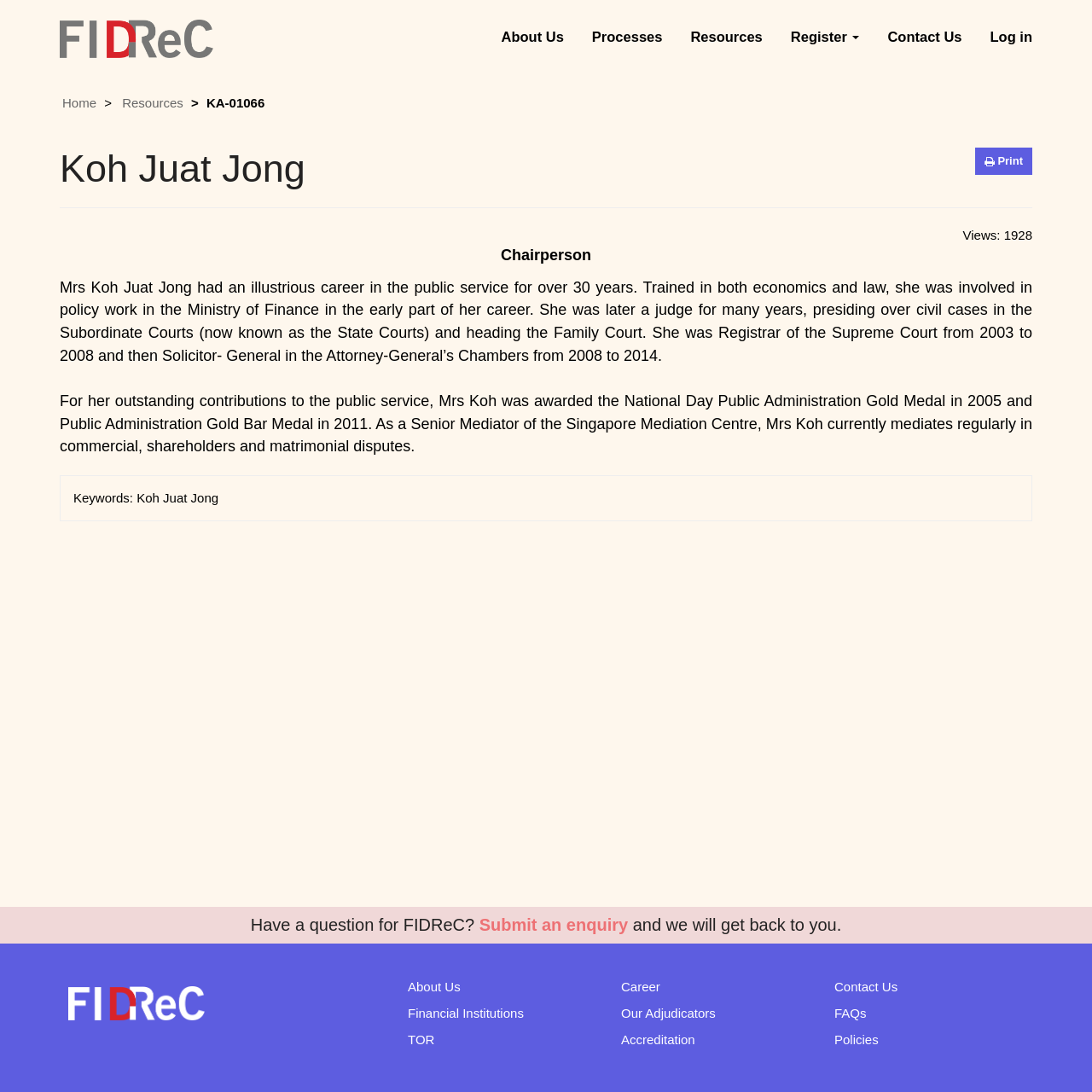Bounding box coordinates are given in the format (top-left x, top-left y, bottom-right x, bottom-right y). All values should be floating point numbers between 0 and 1. Provide the bounding box coordinate for the UI element described as: Submit an enquiry

[0.439, 0.838, 0.575, 0.856]